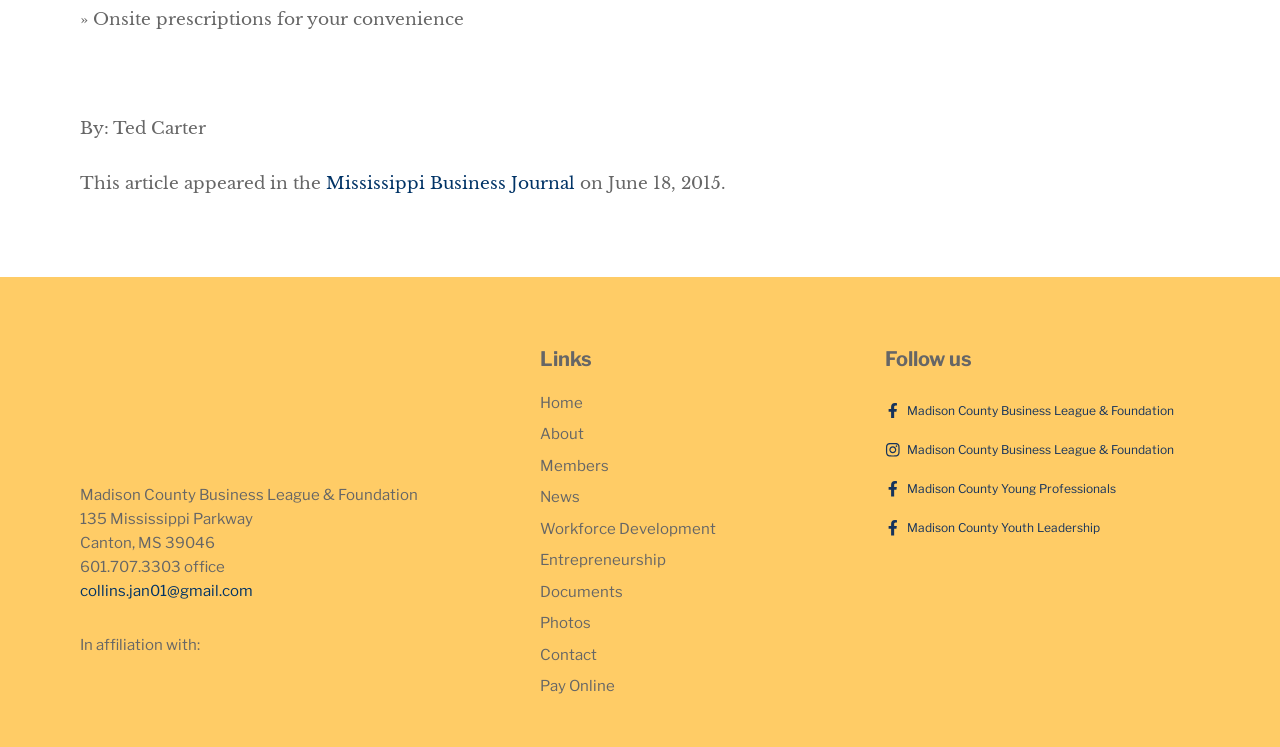From the webpage screenshot, identify the region described by Madison County Youth Leadership. Provide the bounding box coordinates as (top-left x, top-left y, bottom-right x, bottom-right y), with each value being a floating point number between 0 and 1.

[0.691, 0.68, 0.875, 0.733]